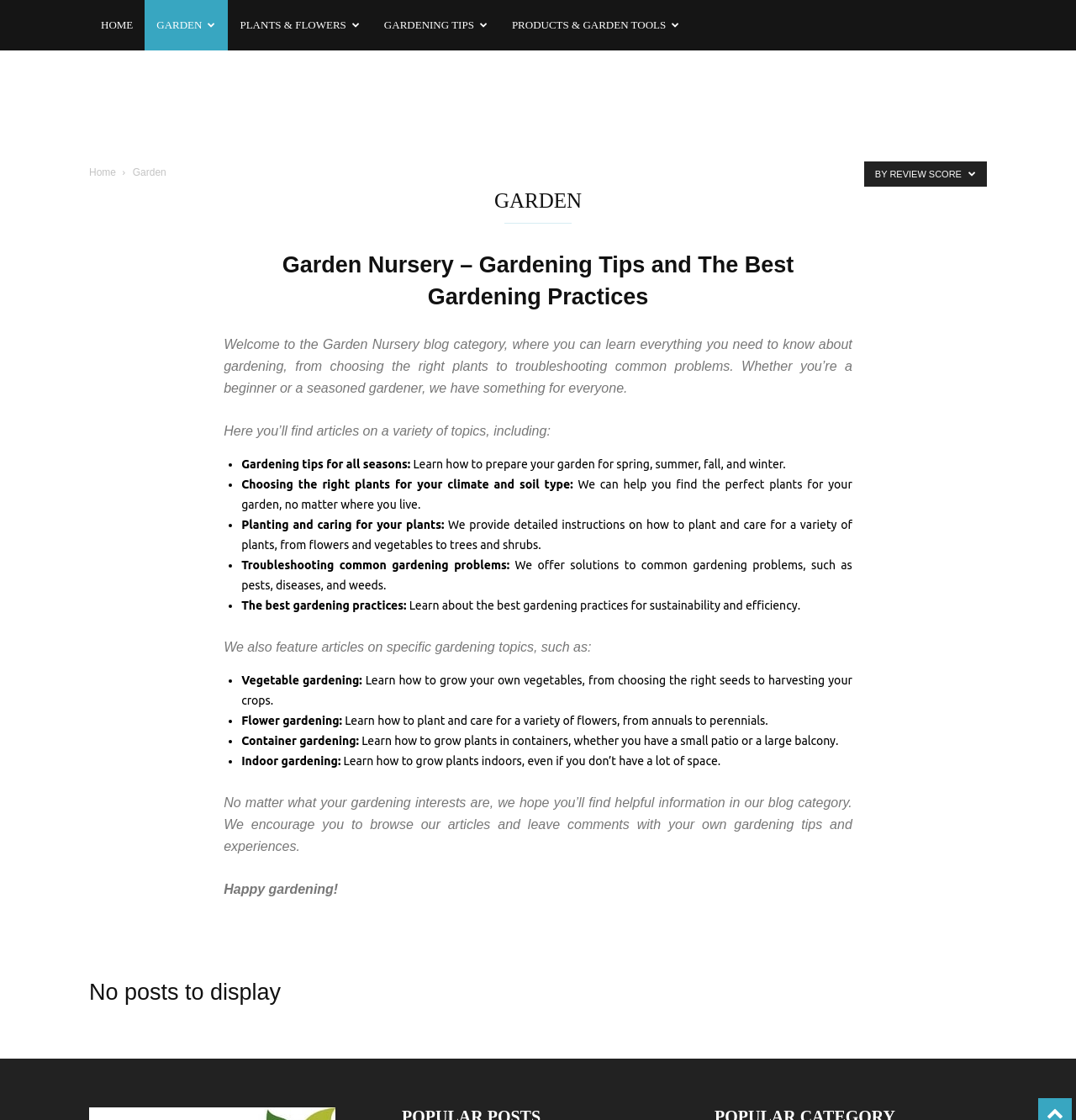What is the focus of the 'Gardening Tips' section?
Based on the visual content, answer with a single word or a brief phrase.

Seasonal gardening